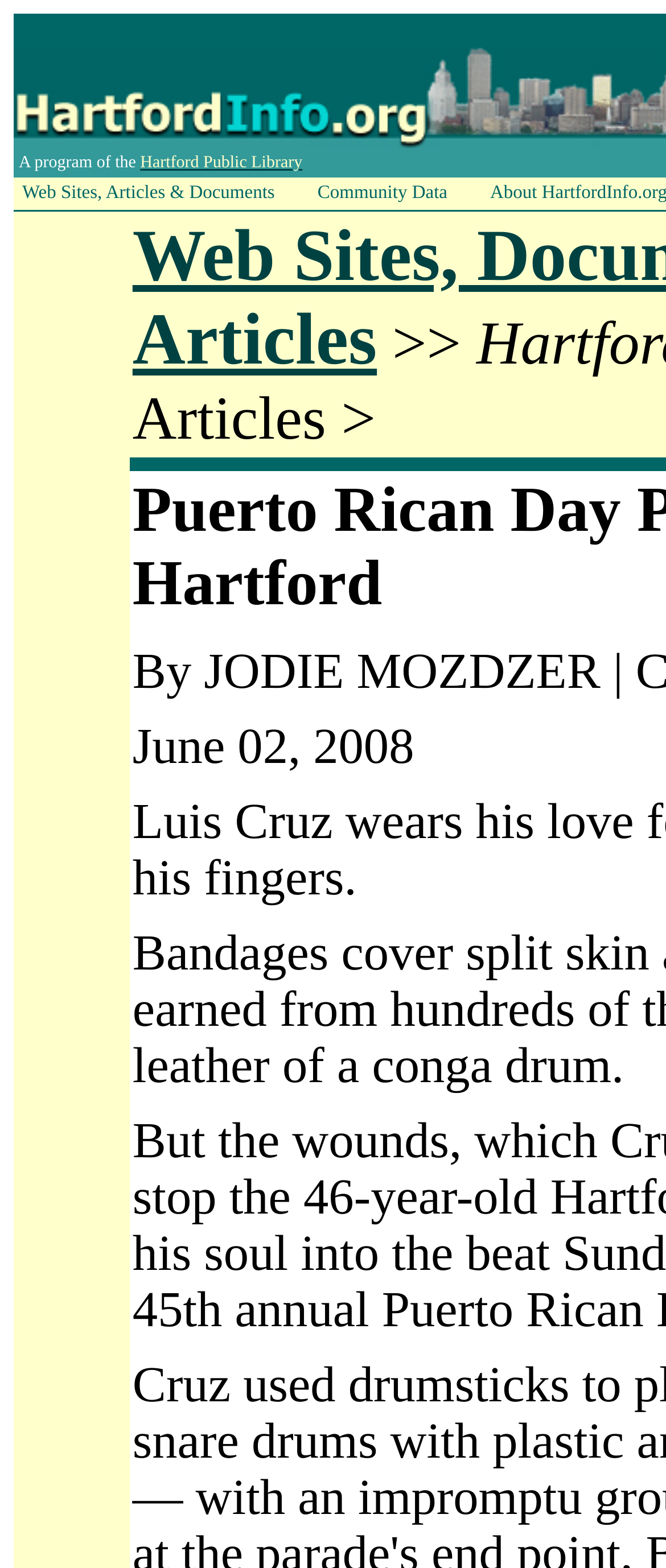Using the webpage screenshot and the element description Community Data, determine the bounding box coordinates. Specify the coordinates in the format (top-left x, top-left y, bottom-right x, bottom-right y) with values ranging from 0 to 1.

[0.464, 0.114, 0.723, 0.132]